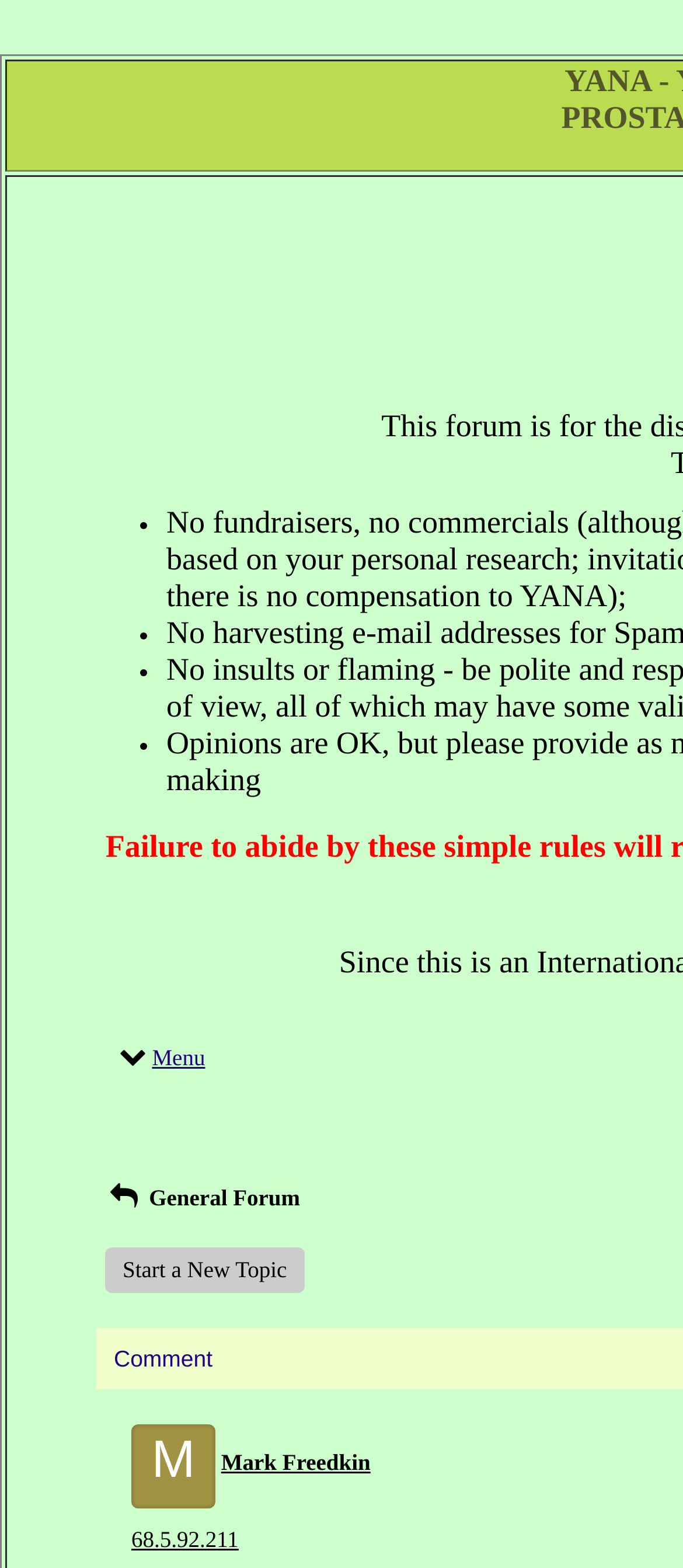Identify the coordinates of the bounding box for the element described below: "68.5.92.211". Return the coordinates as four float numbers between 0 and 1: [left, top, right, bottom].

[0.192, 0.973, 0.349, 0.99]